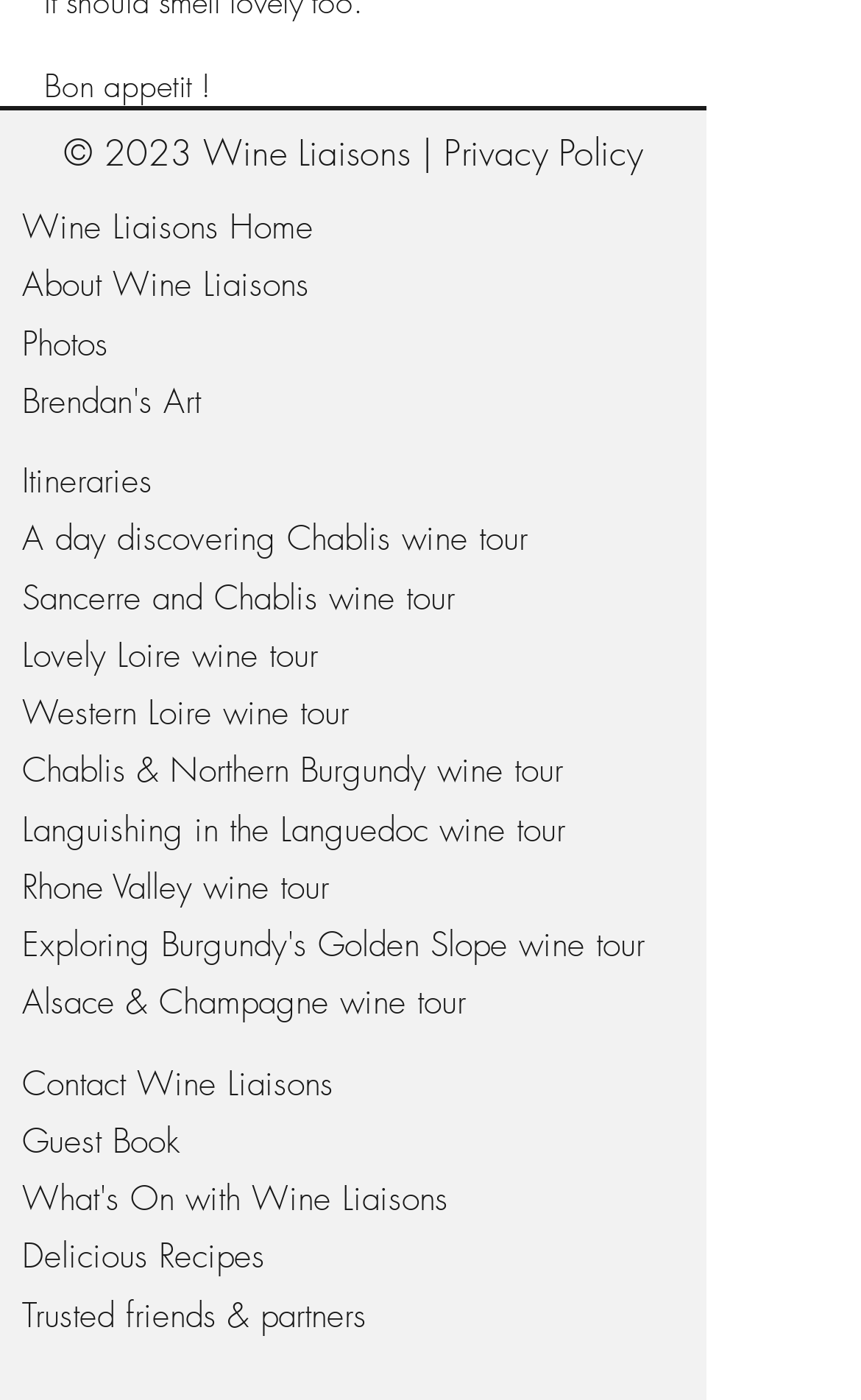Respond with a single word or phrase to the following question: What is the last link on the webpage?

Trusted friends & partners